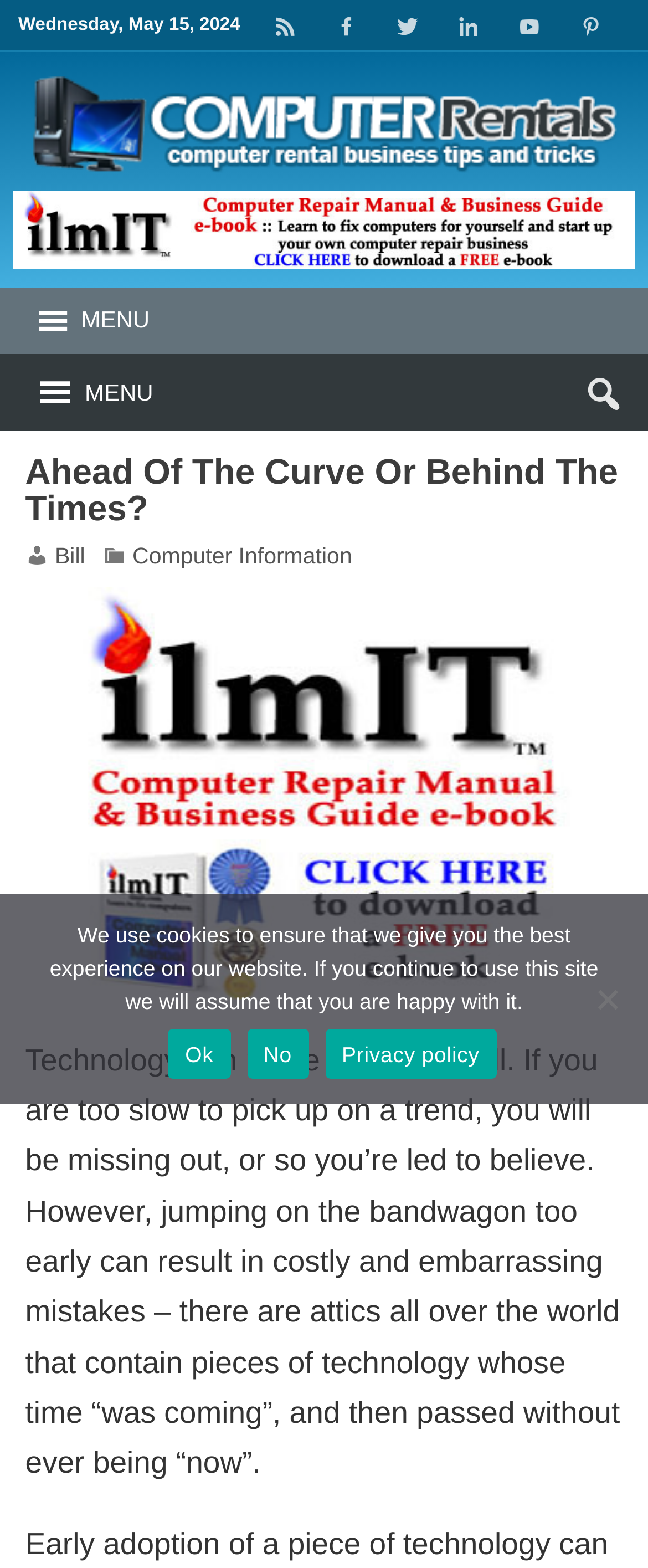Identify the webpage's primary heading and generate its text.

Ahead Of The Curve Or Behind The Times?